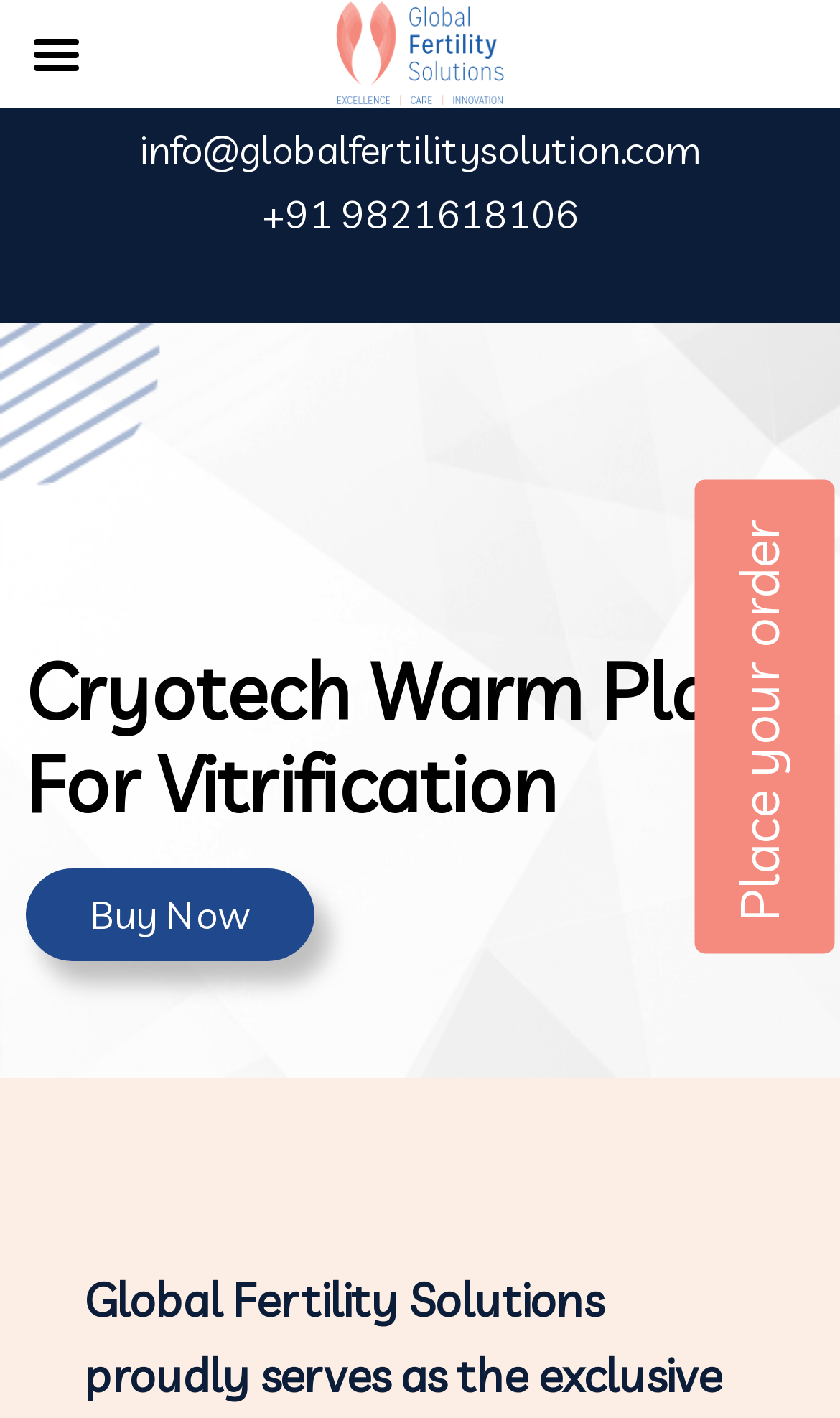Convey a detailed summary of the webpage, mentioning all key elements.

The webpage appears to be a product page for a cryotech warm plate for vitrification, specifically targeting IVF clinics in Mumbai and across India. 

At the top left of the page, there is a logo of "Global Fertility Solution" accompanied by a link to the same. Below the logo, there are several social media links, although they do not have any descriptive text. 

On the top right, there are two contact links: an email address "info@globalfertilitysolution.com" and a phone number "+91 9821618106". 

The main content of the page is headed by a title "Cryotech Warm Plate For Vitrification", which is positioned roughly in the middle of the page. Below the title, there is a "Buy Now" link. 

At the bottom right of the page, there is a call-to-action text "Place your order".